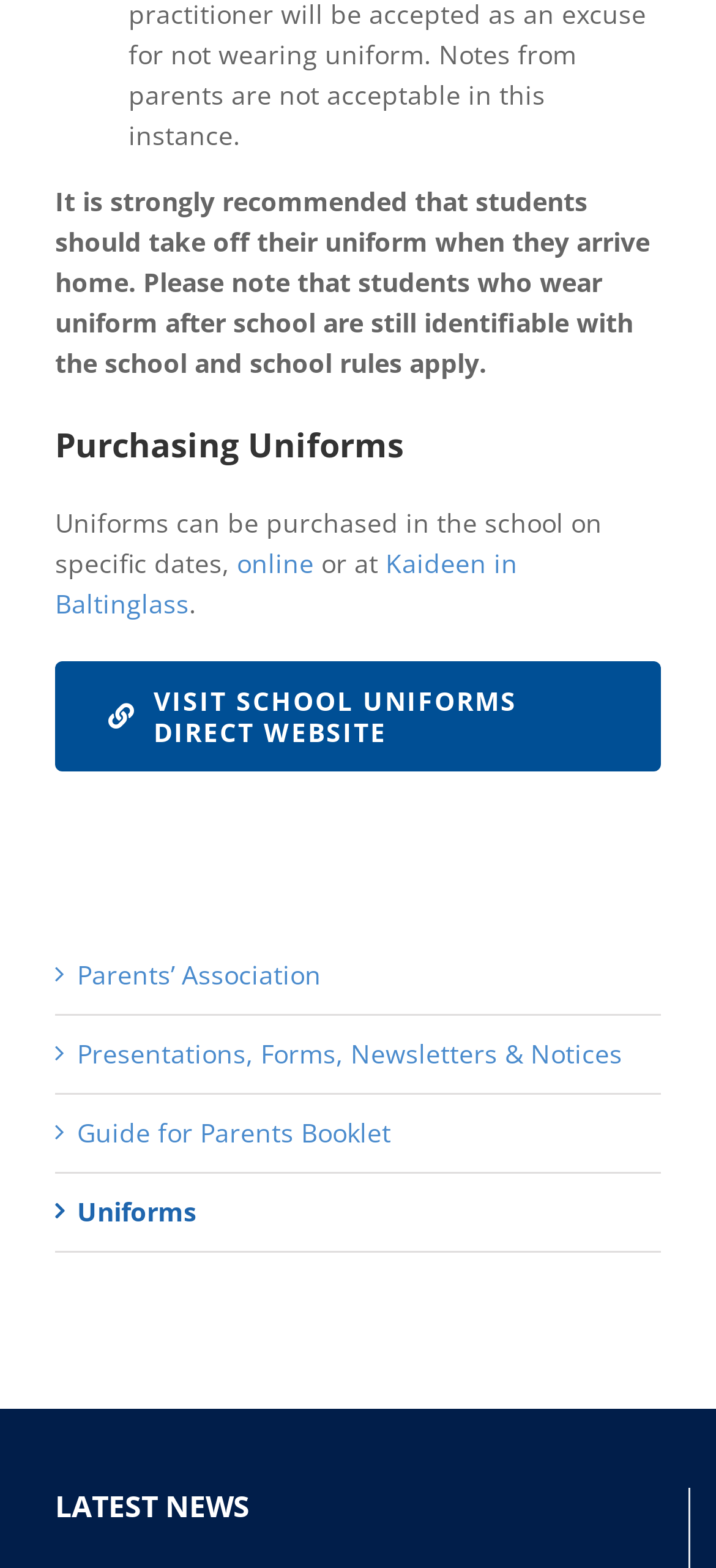What is recommended for students when they arrive home?
Use the information from the screenshot to give a comprehensive response to the question.

According to the static text on the webpage, it is strongly recommended that students take off their uniform when they arrive home, as they are still identifiable with the school and school rules apply.